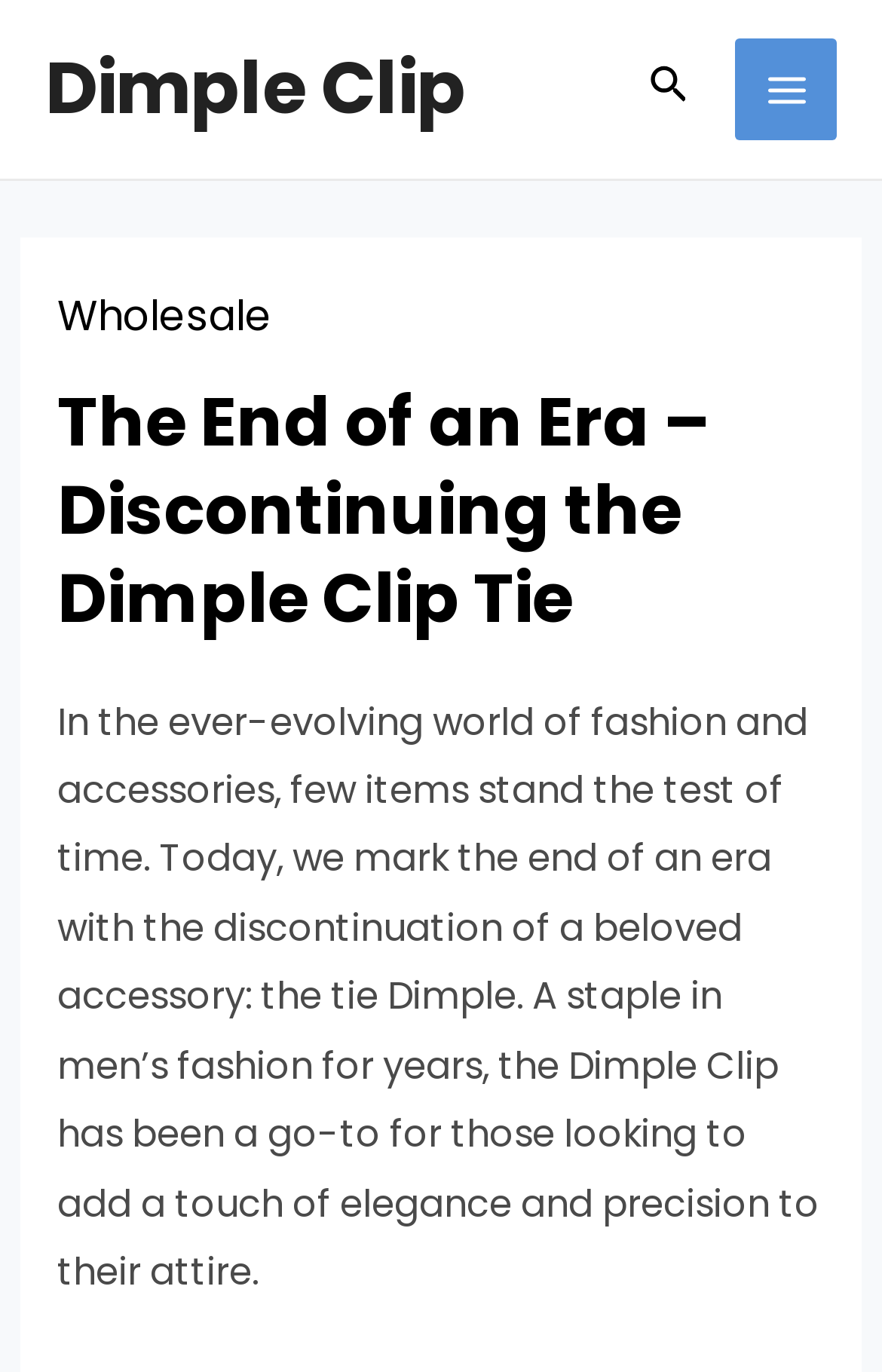Respond with a single word or phrase to the following question: What is the tone of the article?

Formal and nostalgic